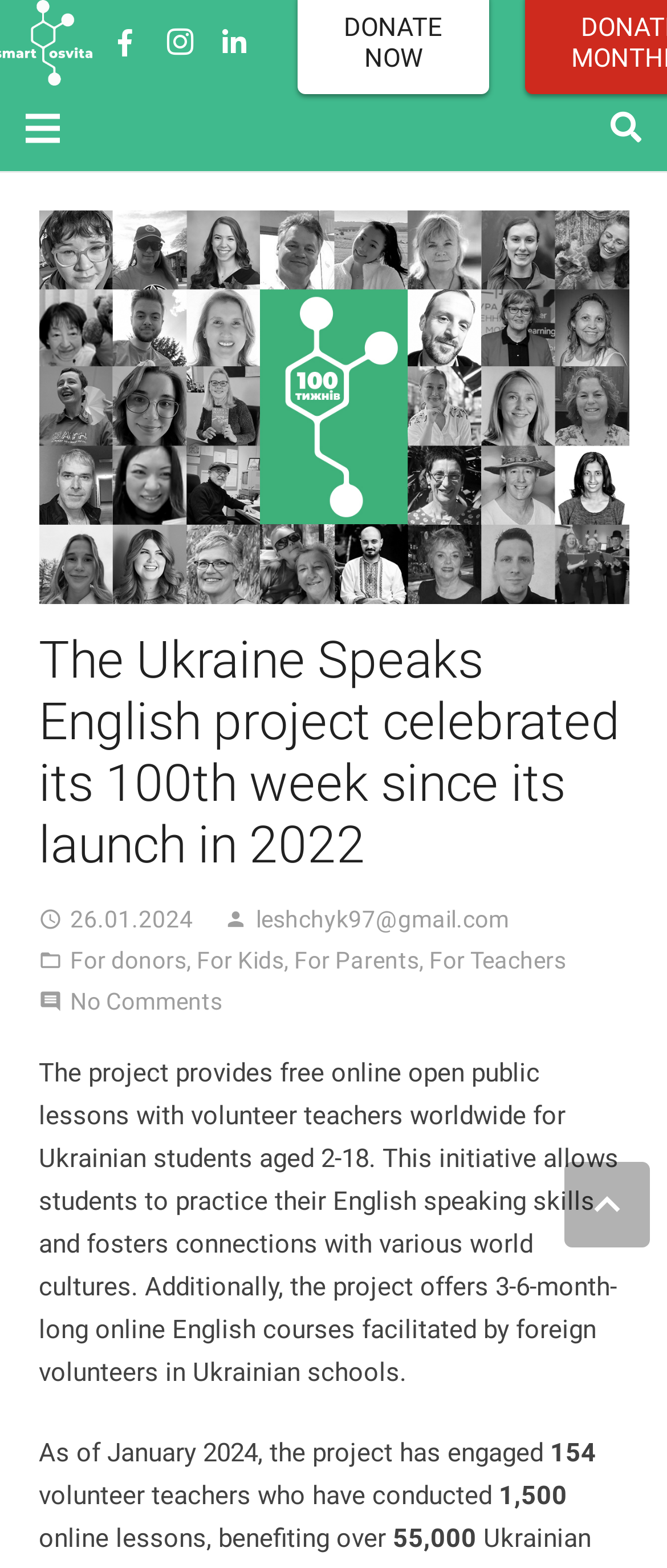Answer the question using only a single word or phrase: 
What is the project's main goal?

Practice English speaking skills